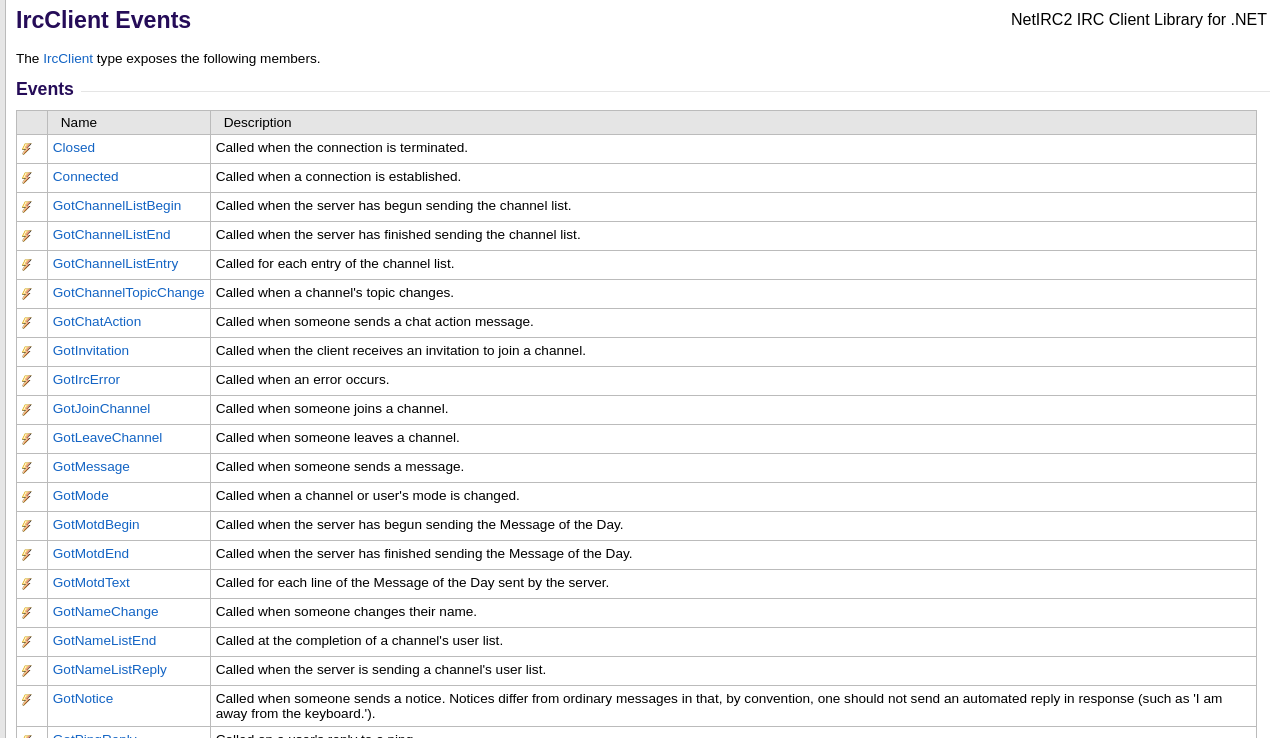Please identify the bounding box coordinates of the area that needs to be clicked to fulfill the following instruction: "View the 'Connected' event description."

[0.164, 0.222, 0.982, 0.261]